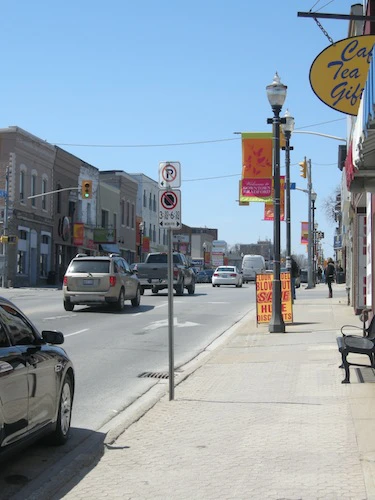Answer succinctly with a single word or phrase:
What type of signs are visible on the right?

Cafe and gift shop signs